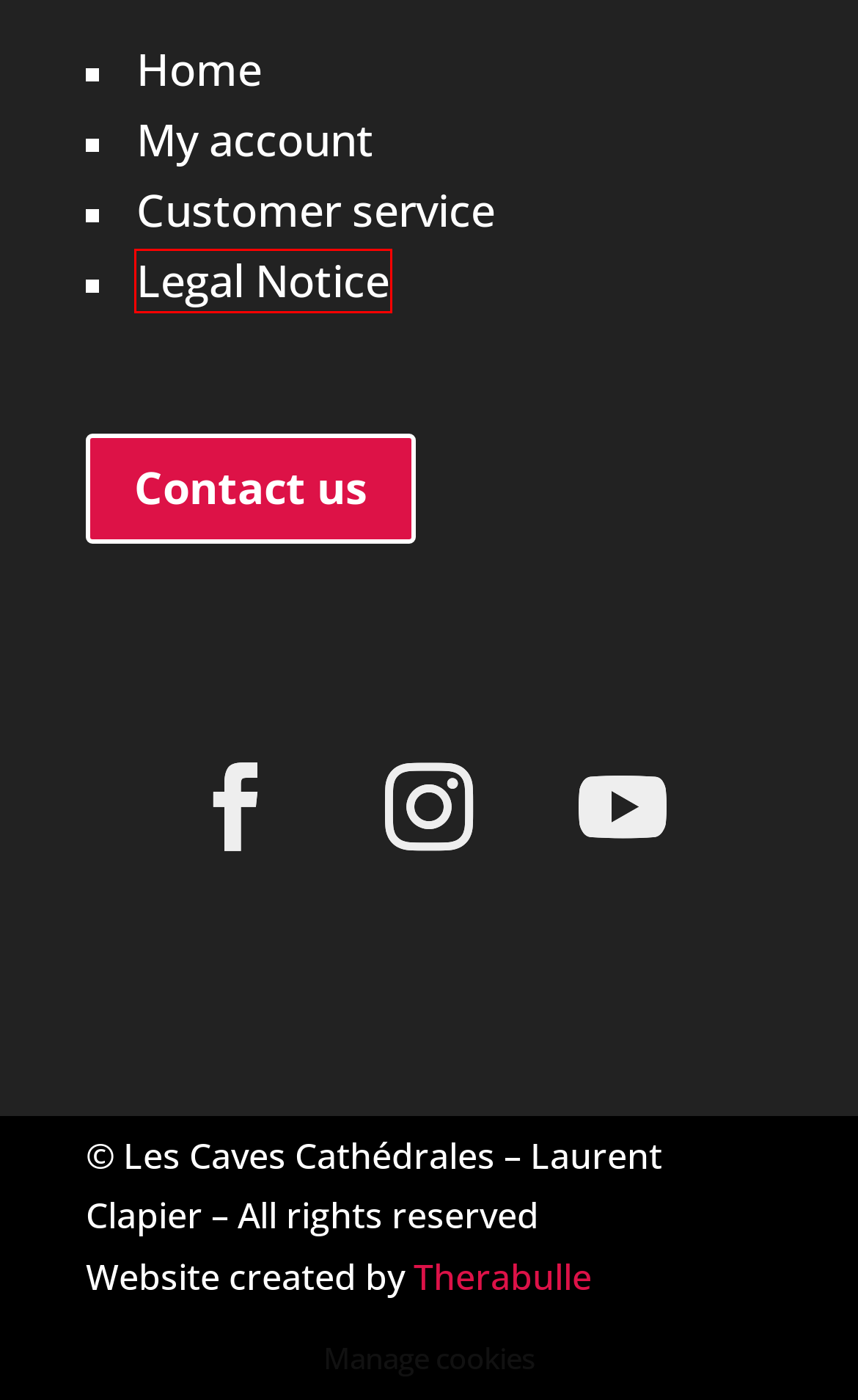Given a webpage screenshot with a UI element marked by a red bounding box, choose the description that best corresponds to the new webpage that will appear after clicking the element. The candidates are:
A. My account
B. Caves Cathédrales
C. Magnum le p'tit Ga
D. Shop – Caves Cathédrales
E. Le plastique, c'est pas fantastique!!!
F. Legal Notice
G. T.O – Caves Cathédrales
H. Contact

F